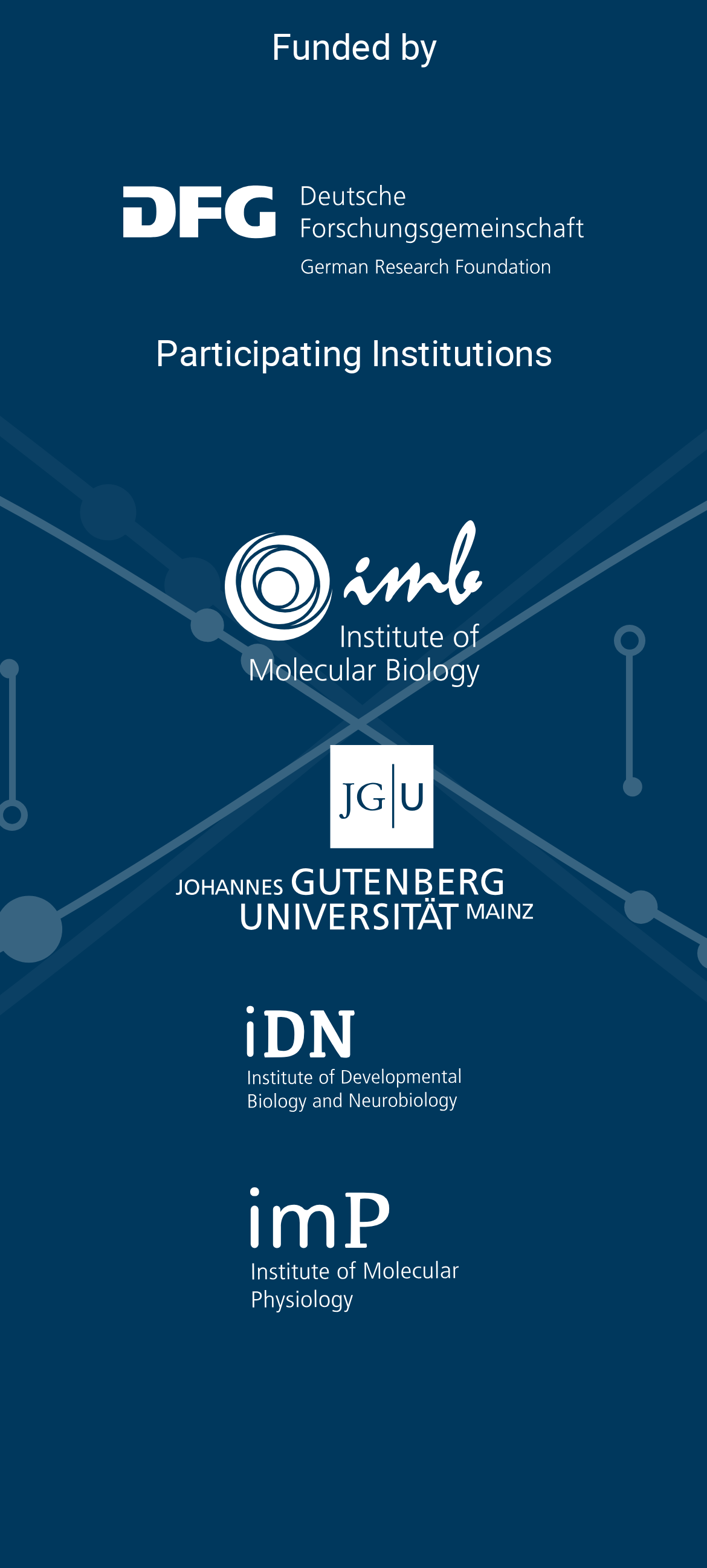What is the last institution listed?
We need a detailed and exhaustive answer to the question. Please elaborate.

I looked at the last figure below the 'Participating Institutions' heading and found that it contains a link and an image with the text 'IOME', so the last institution listed is IOME.